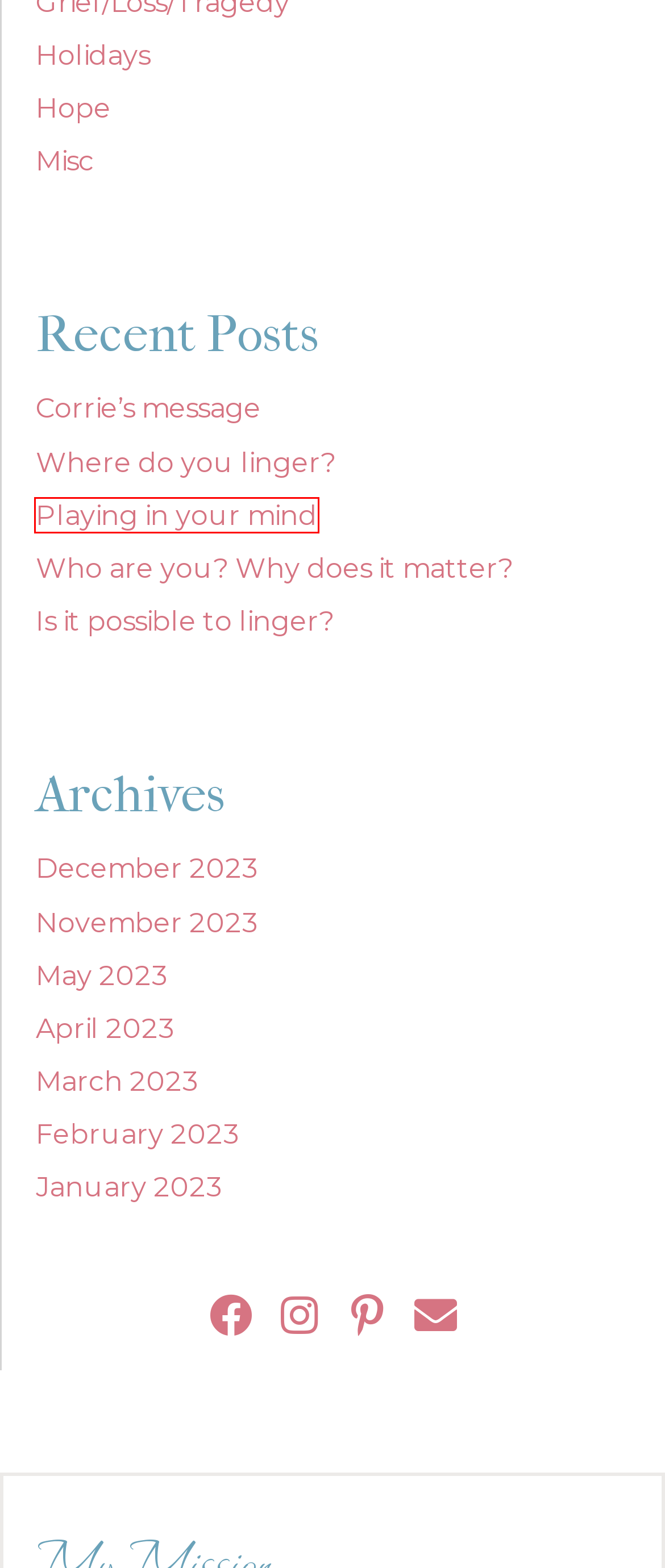Look at the screenshot of a webpage where a red bounding box surrounds a UI element. Your task is to select the best-matching webpage description for the new webpage after you click the element within the bounding box. The available options are:
A. Blog - Janet K. Johnson
B. Playing in your mind - Janet K. Johnson
C. Hope - Janet K. Johnson
D. Who are you? Why does it matter? - Janet K. Johnson
E. Where do you linger? - Janet K. Johnson
F. Misc - Janet K. Johnson
G. About - Janet K. Johnson
H. Holidays - Janet K. Johnson

B